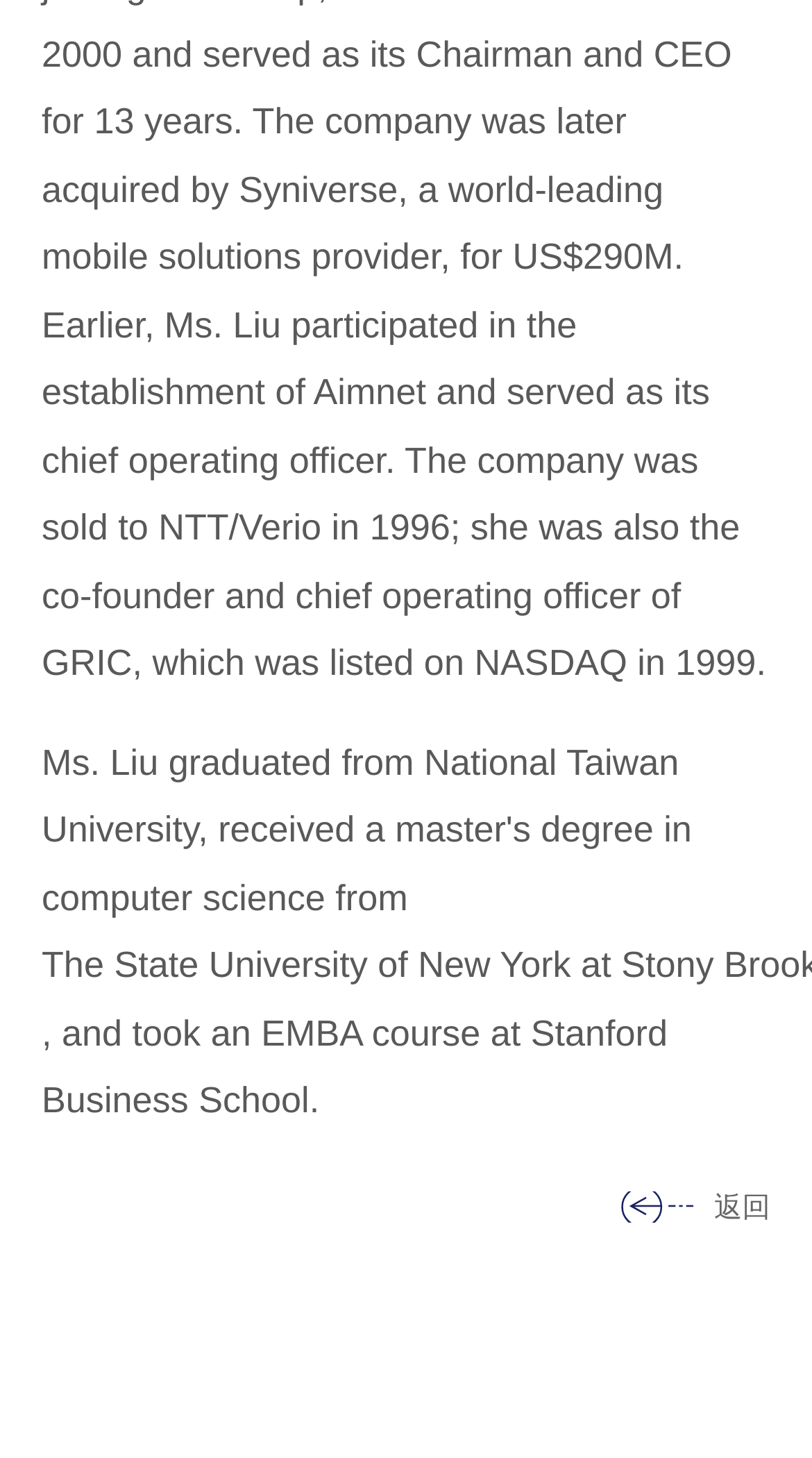Provide the bounding box coordinates of the UI element this sentence describes: "返回".

[0.764, 0.817, 0.949, 0.839]